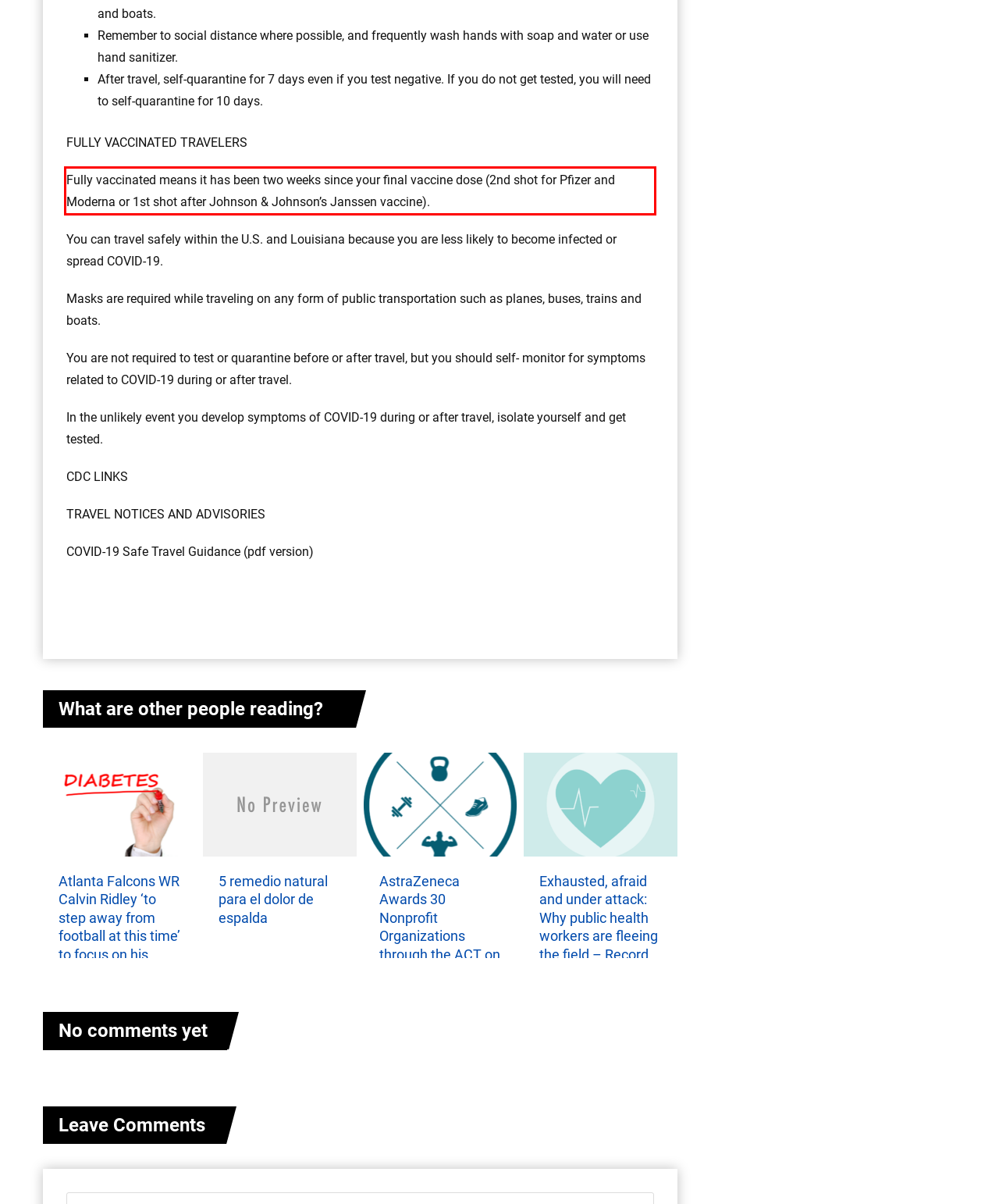View the screenshot of the webpage and identify the UI element surrounded by a red bounding box. Extract the text contained within this red bounding box.

Fully vaccinated means it has been two weeks since your final vaccine dose (2nd shot for Pfizer and Moderna or 1st shot after Johnson & Johnson’s Janssen vaccine).